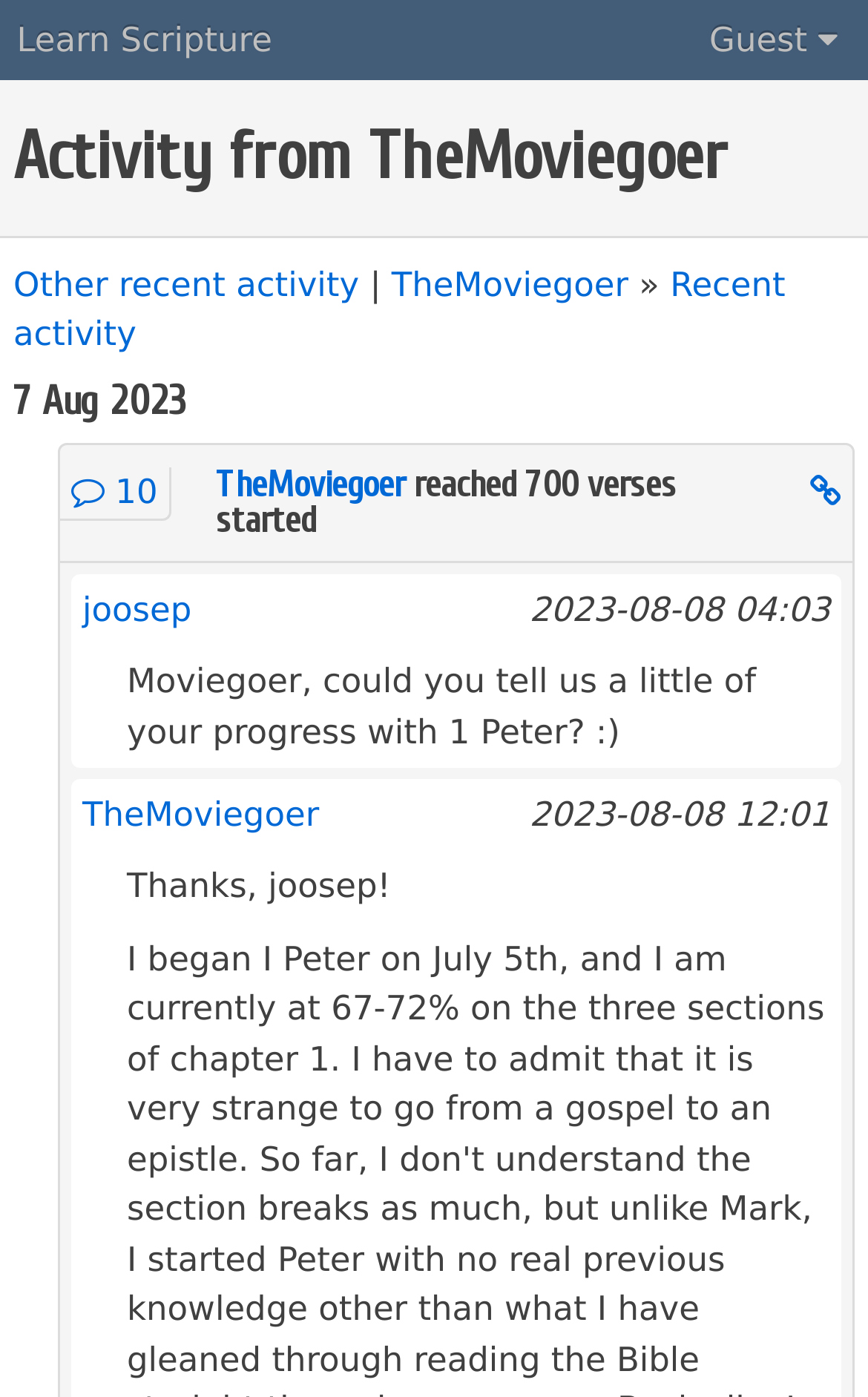Use a single word or phrase to answer the following:
Who commented on TheMoviegoer's progress with 1 Peter?

joosep